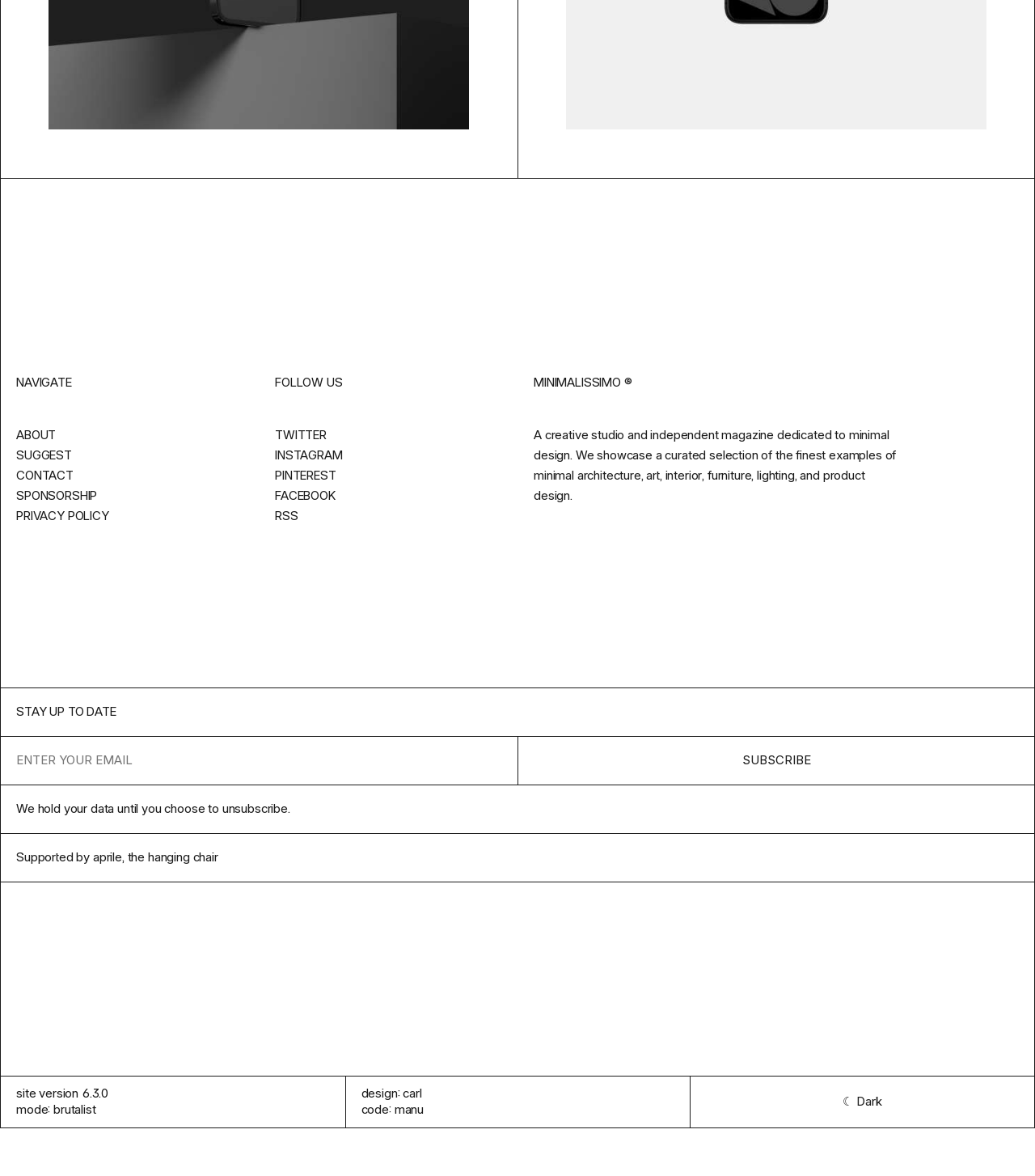How many social media platforms can you follow?
Please provide a comprehensive answer based on the information in the image.

The number of social media platforms can be found by counting the links in the 'FOLLOW US' section, which are Twitter, Instagram, Pinterest, Facebook, and RSS.